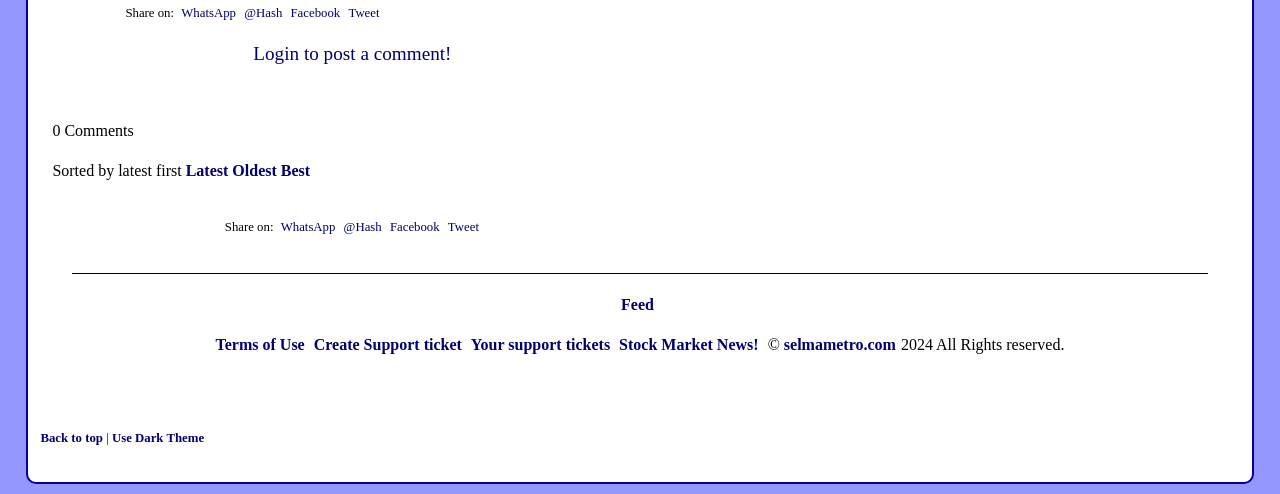Respond to the question below with a single word or phrase: How many comments does the first news article have?

0 Comments